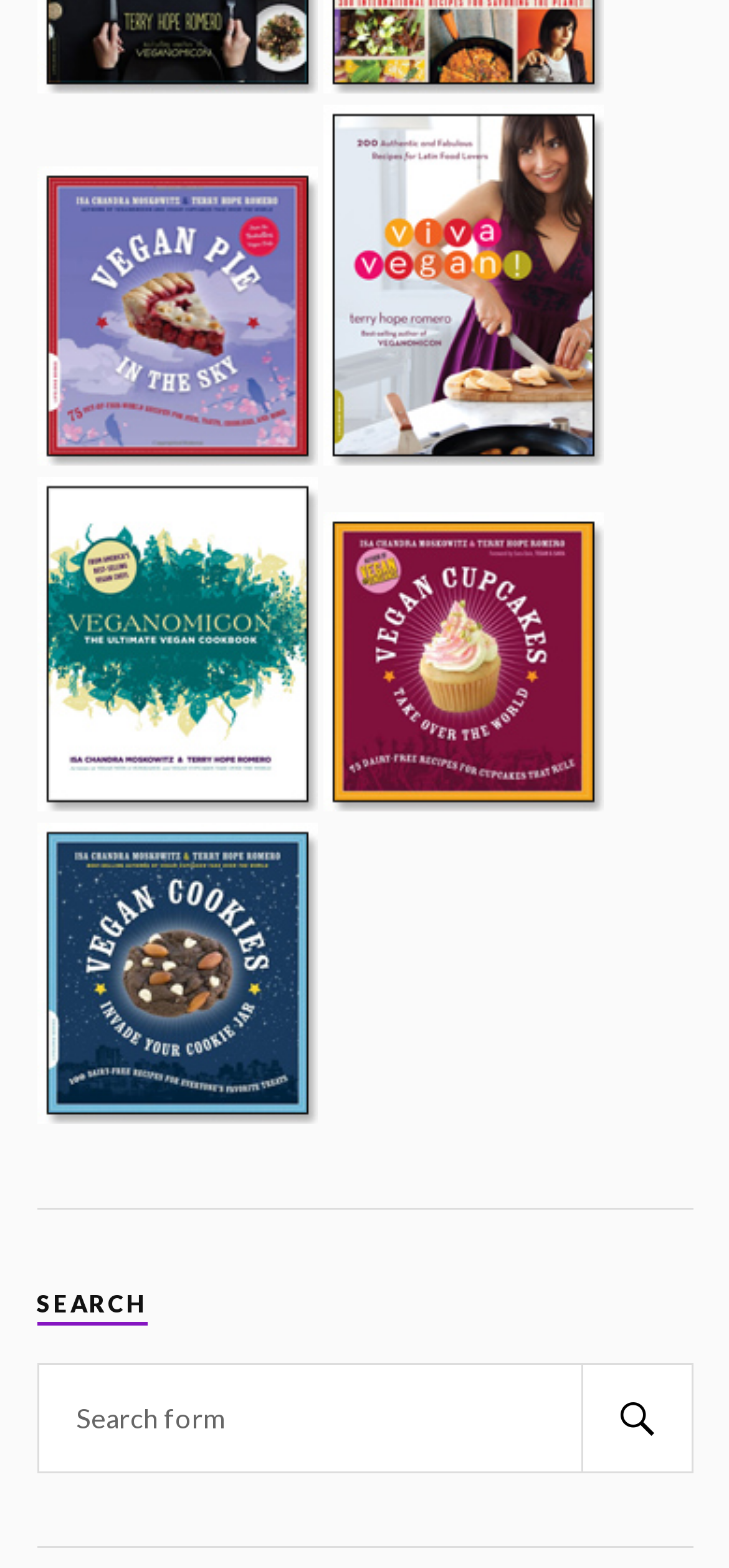What is the position of the 'SEARCH' heading?
Using the visual information, reply with a single word or short phrase.

At the bottom